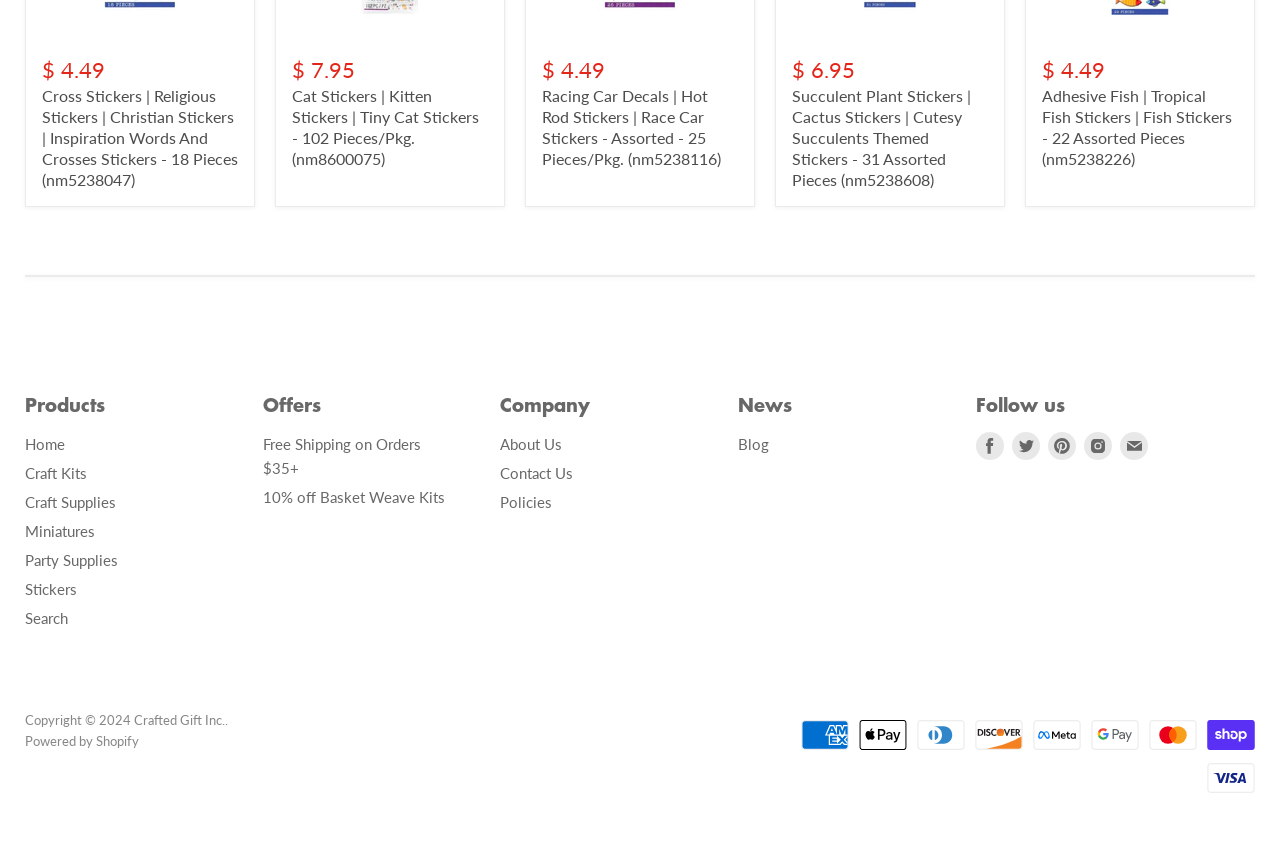Predict the bounding box coordinates for the UI element described as: "Search". The coordinates should be four float numbers between 0 and 1, presented as [left, top, right, bottom].

[0.02, 0.719, 0.053, 0.74]